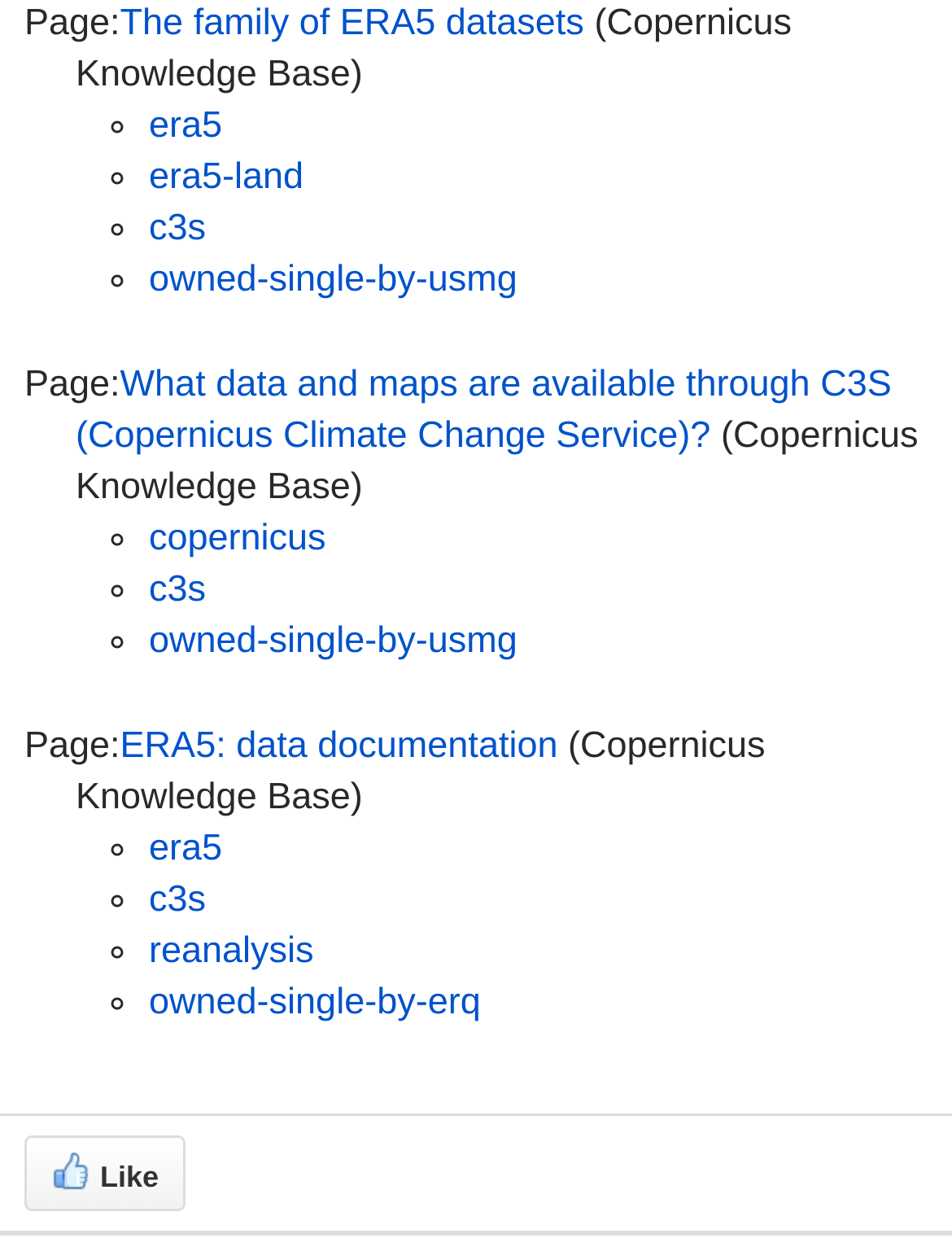Examine the image and give a thorough answer to the following question:
How many links are available on the webpage?

The webpage has multiple links, including 'The family of ERA5 datasets', 'era5', 'era5-land', 'c3s', 'owned-single-by-usmg', 'What data and maps are available through C3S (Copernicus Climate Change Service)?', 'ERA5: data documentation', 'copernicus', 'c3s', 'owned-single-by-usmg', 'era5', 'c3s', and 'reanalysis'. Counting these links, there are 12 links available on the webpage.